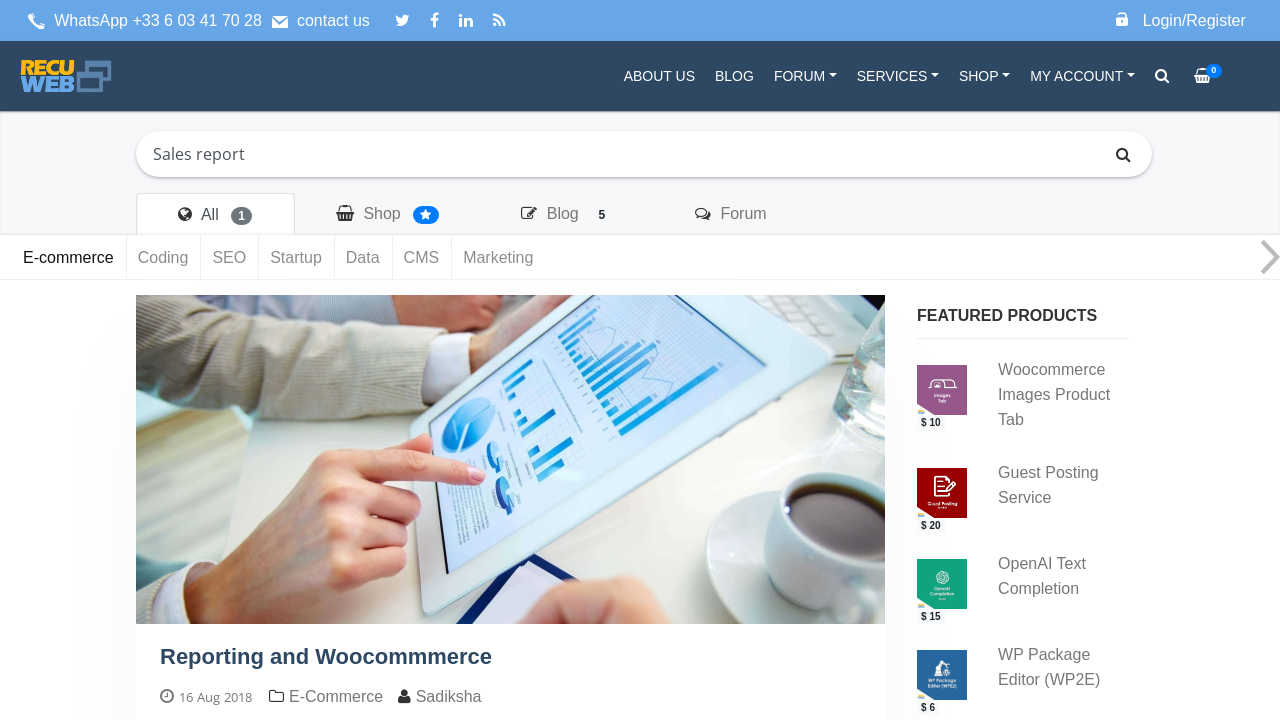Provide the bounding box for the UI element matching this description: "WP Package Editor (WP2E)".

[0.78, 0.897, 0.86, 0.956]